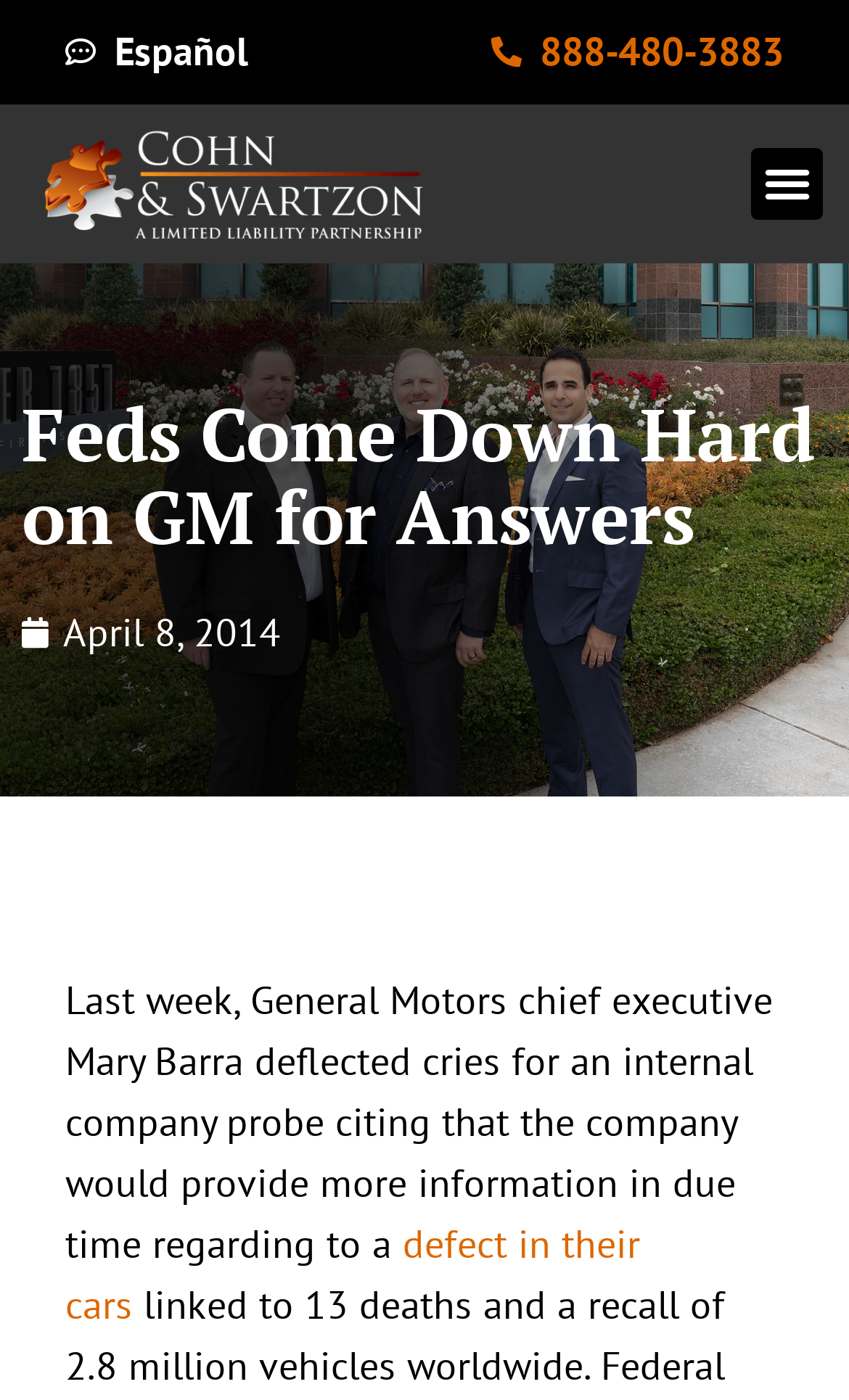When was the article published?
Please use the image to provide a one-word or short phrase answer.

April 8, 2014